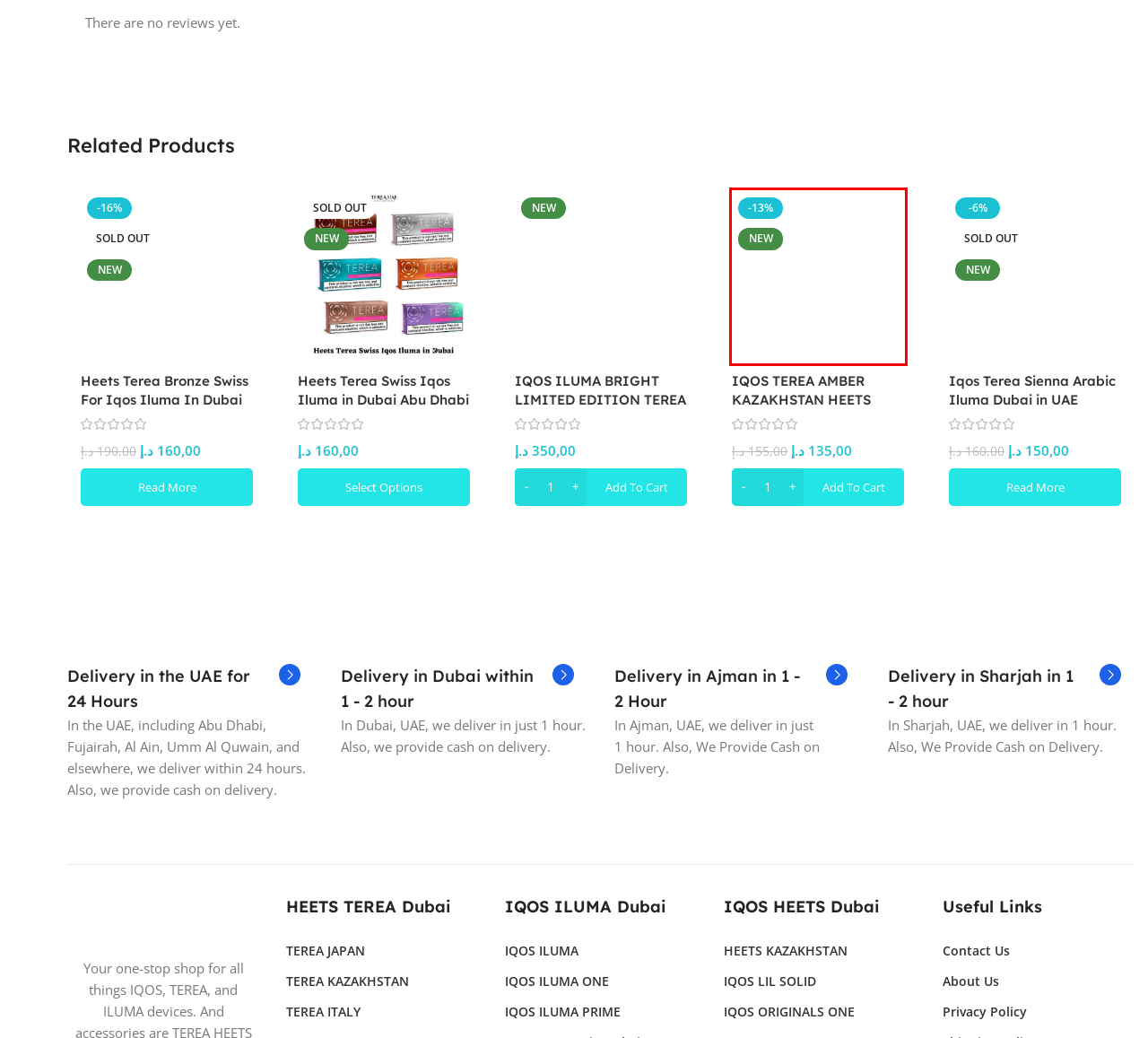You are provided with a screenshot of a webpage highlighting a UI element with a red bounding box. Choose the most suitable webpage description that matches the new page after clicking the element in the bounding box. Here are the candidates:
A. IQOS LIL SOLID - TEREA UAE
B. Privacy Policy - TEREA UAE
C. Contact Us - TEREA UAE
D. IQOS TEREA AMBER KAZAKHSTAN HEETS DUBAI UAE
E. TEREA ITALY - TEREA UAE
F. IQOS ILUMA BRIGHT LIMITED EDITION FOR TEREA DUBAI
G. About Us | IQOS TEREA UAE | Best Online Shop in Dubai
H. IQOS ORIGINALS ONE - TEREA UAE

D